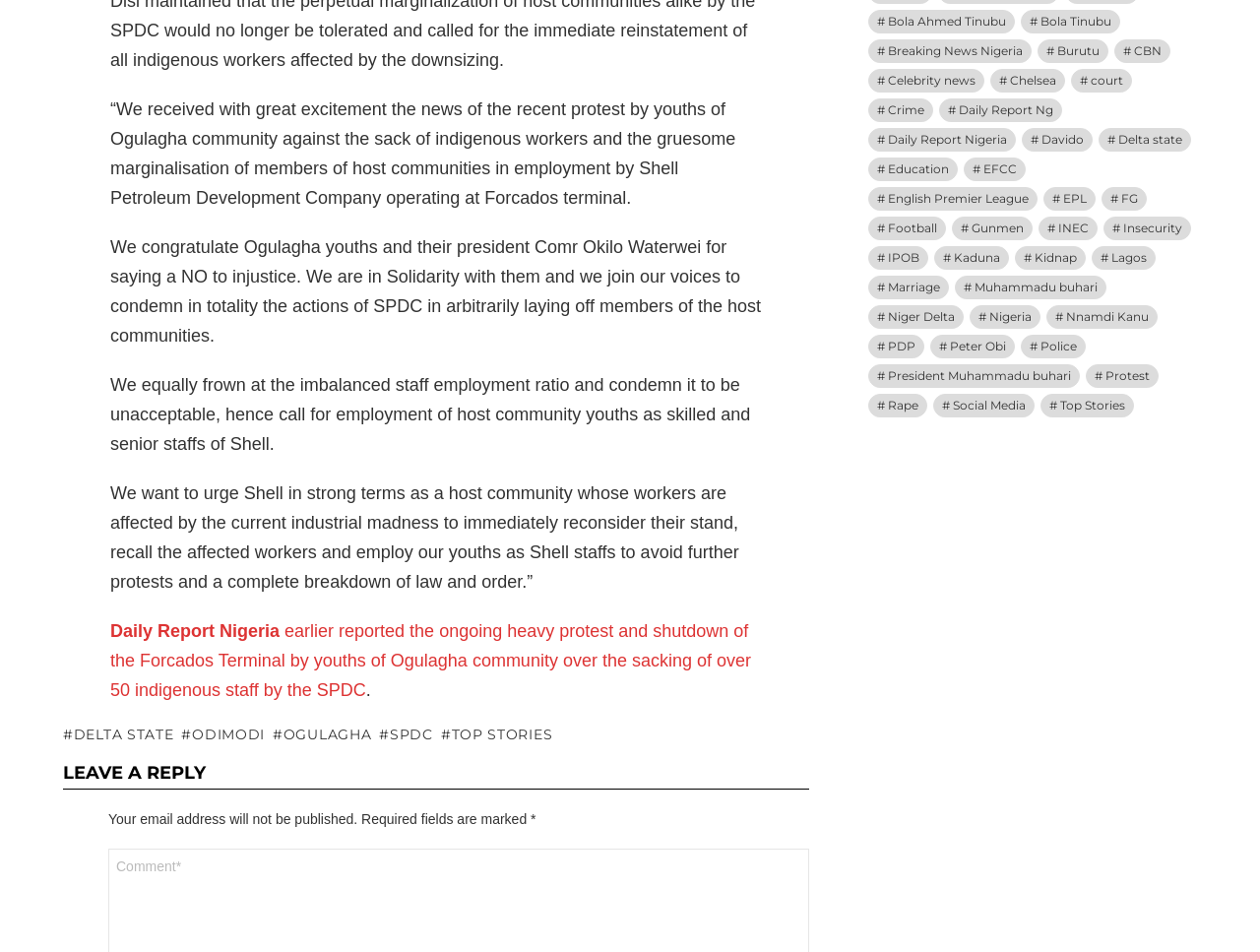Please identify the bounding box coordinates of the region to click in order to complete the task: "Click on '#OGULAGHA'". The coordinates must be four float numbers between 0 and 1, specified as [left, top, right, bottom].

[0.216, 0.761, 0.295, 0.782]